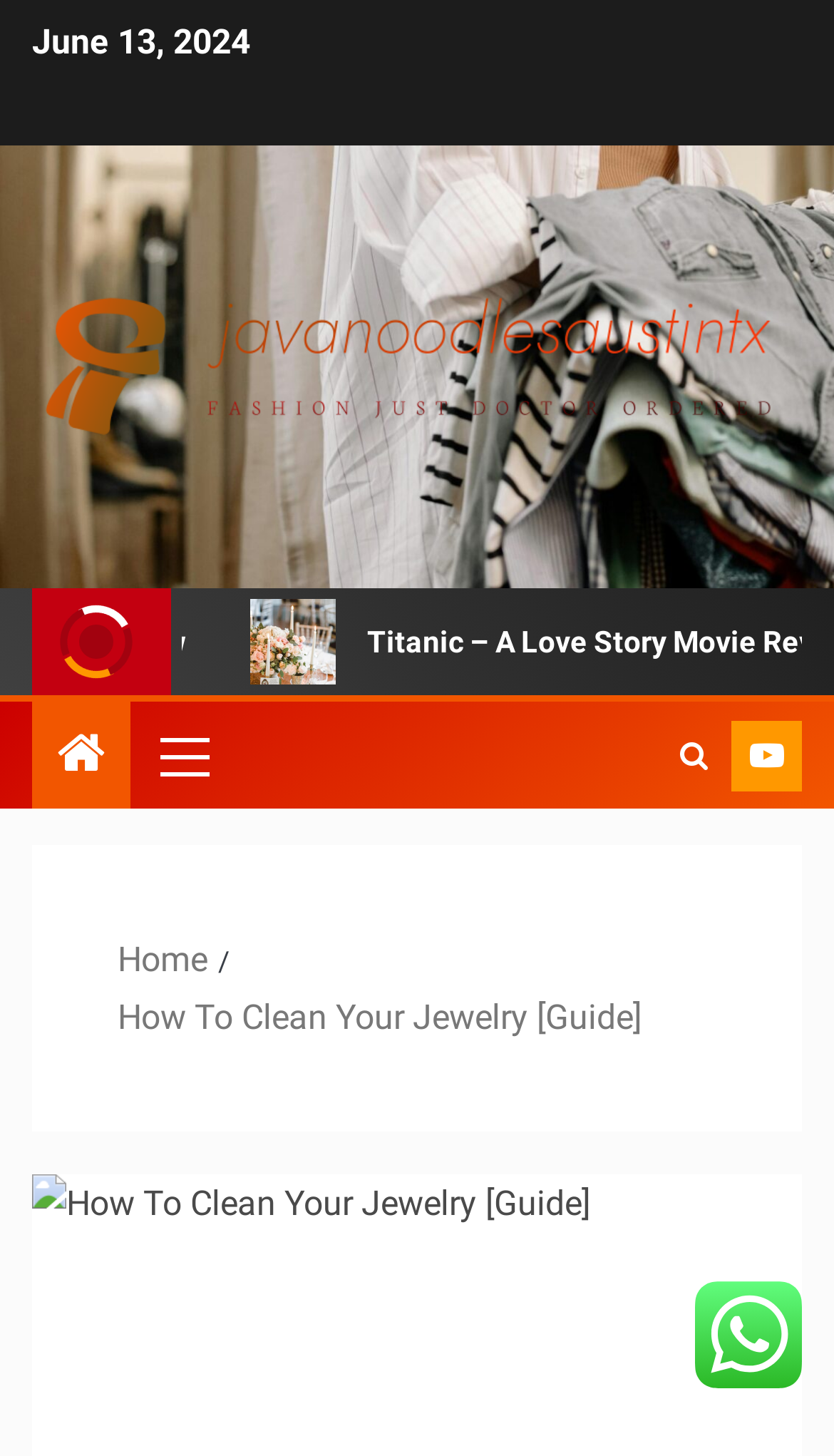Locate the bounding box of the UI element described by: "Les Miserables Movie Review" in the given webpage screenshot.

[0.252, 0.411, 0.952, 0.47]